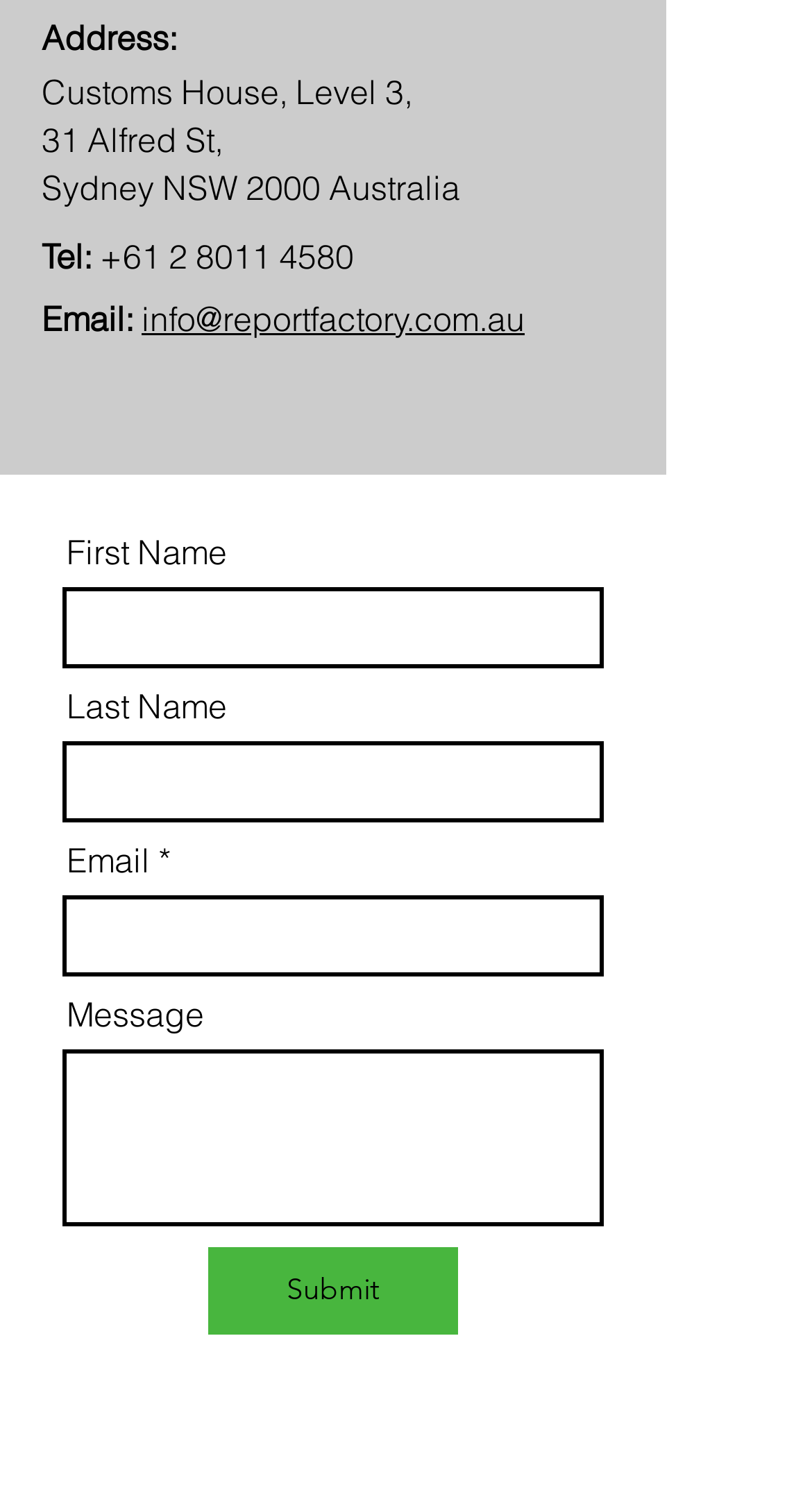Provide the bounding box coordinates of the HTML element described by the text: "Submit". The coordinates should be in the format [left, top, right, bottom] with values between 0 and 1.

[0.256, 0.833, 0.564, 0.891]